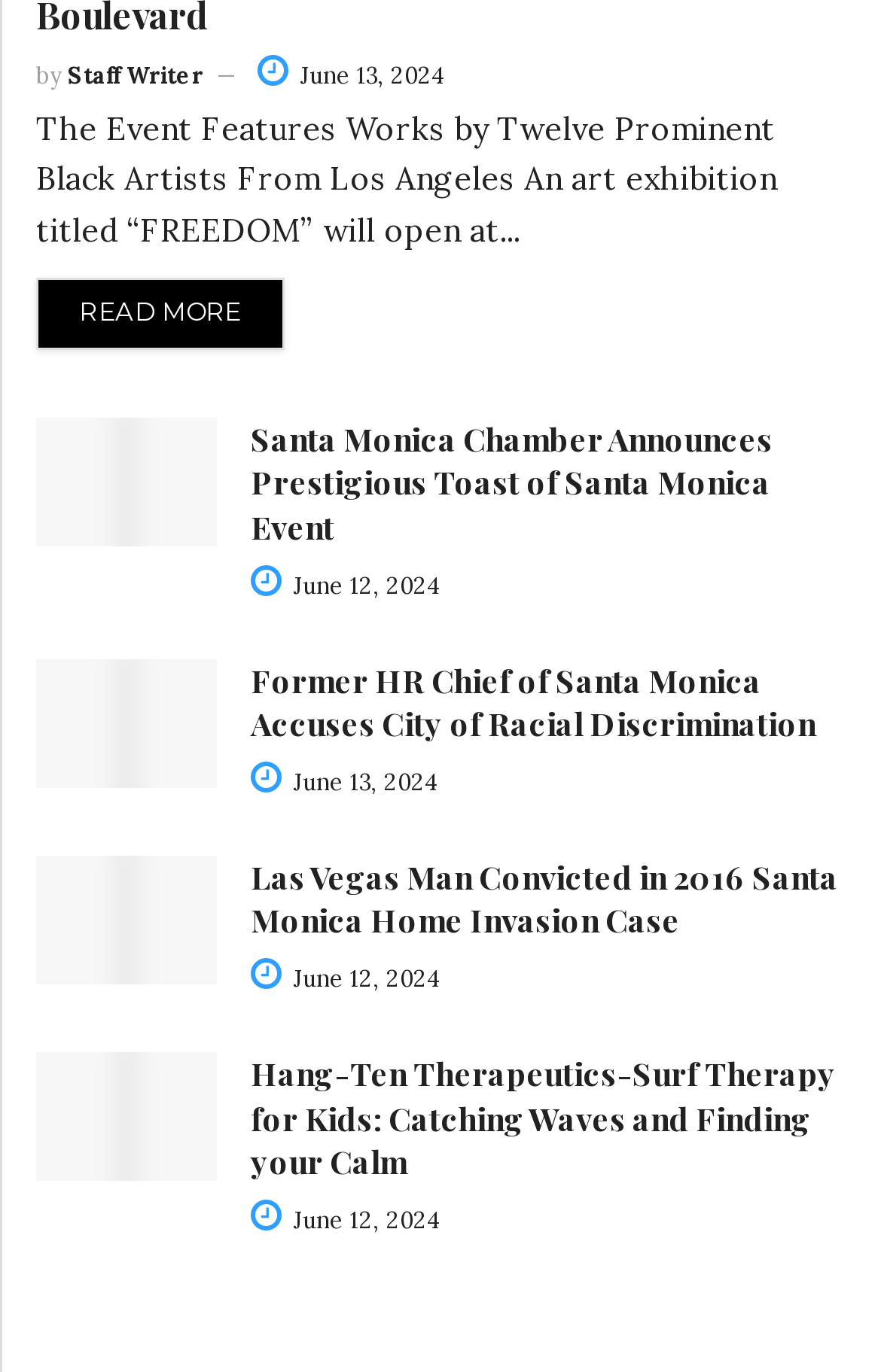Please indicate the bounding box coordinates of the element's region to be clicked to achieve the instruction: "Learn more about Hang-Ten Therapeutics' surf therapy for kids". Provide the coordinates as four float numbers between 0 and 1, i.e., [left, top, right, bottom].

[0.041, 0.767, 0.246, 0.861]